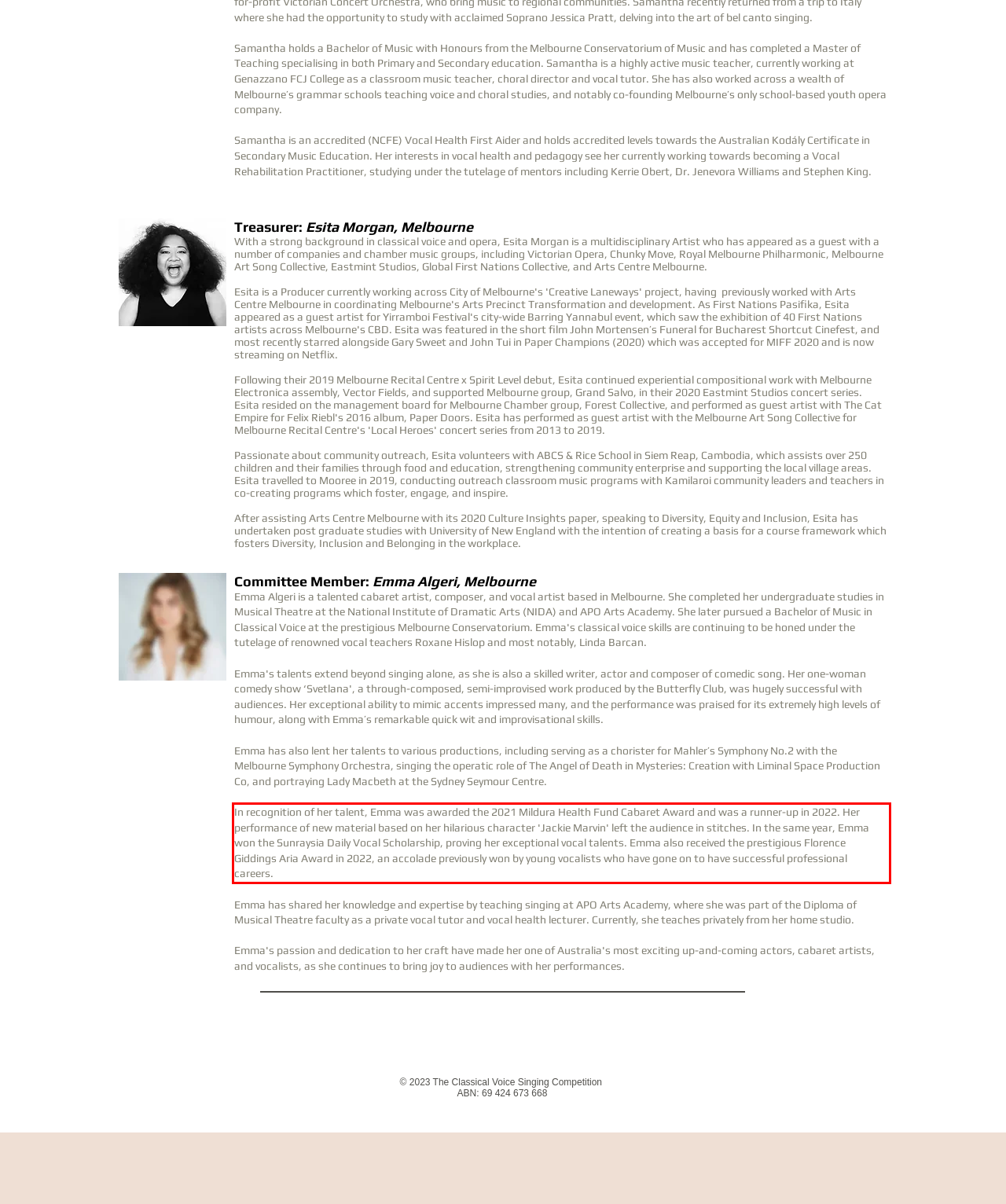You are provided with a screenshot of a webpage featuring a red rectangle bounding box. Extract the text content within this red bounding box using OCR.

In recognition of her talent, Emma was awarded the 2021 Mildura Health Fund Cabaret Award and was a runner-up in 2022. Her performance of new material based on her hilarious character 'Jackie Marvin' left the audience in stitches. In the same year, Emma won the Sunraysia Daily Vocal Scholarship, proving her exceptional vocal talents. Emma also received the prestigious Florence Giddings Aria Award in 2022, an accolade previously won by young vocalists who have gone on to have successful professional careers.